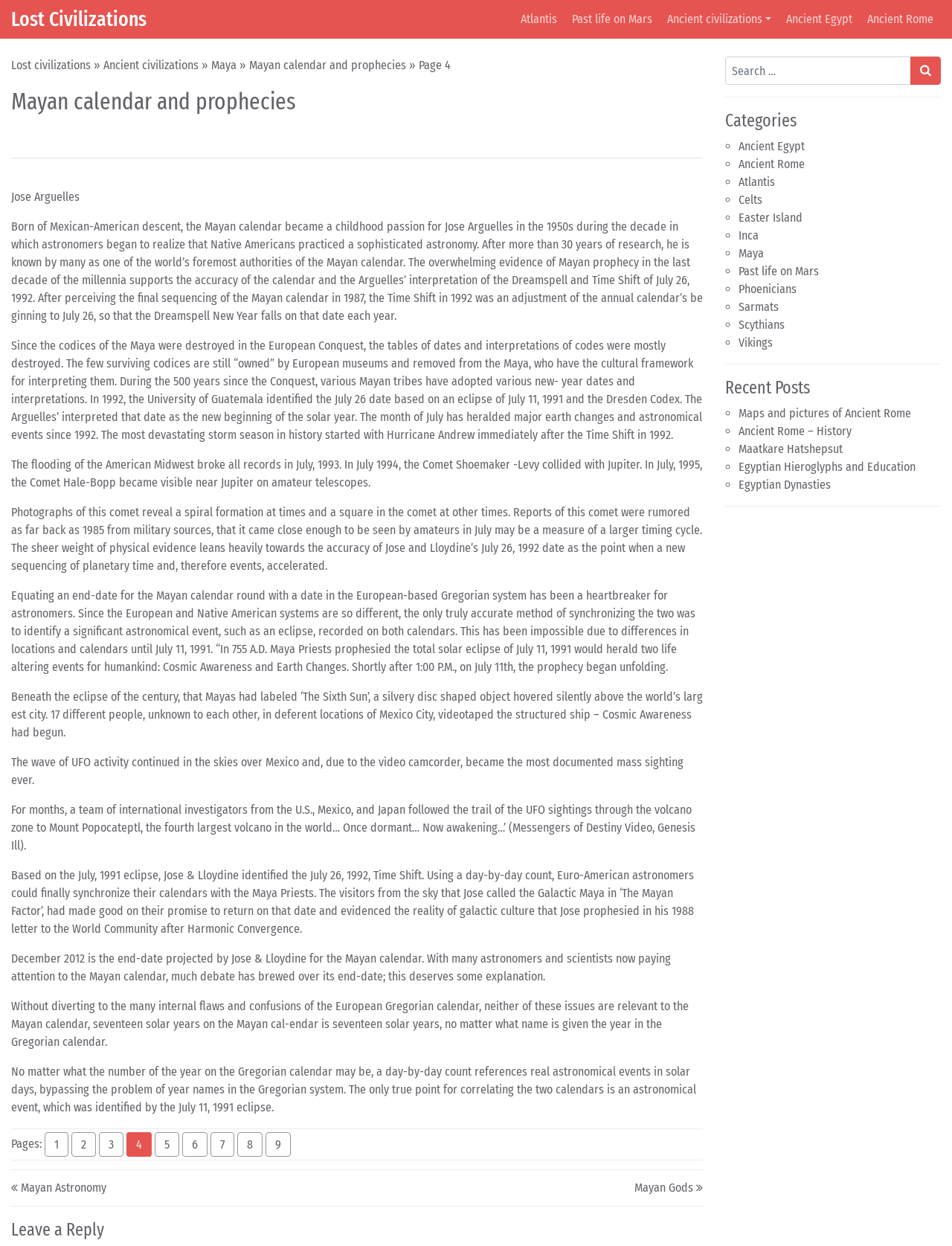Find the bounding box coordinates for the UI element whose description is: "Skip to content". The coordinates should be four float numbers between 0 and 1, in the format [left, top, right, bottom].

[0.011, 0.008, 0.031, 0.019]